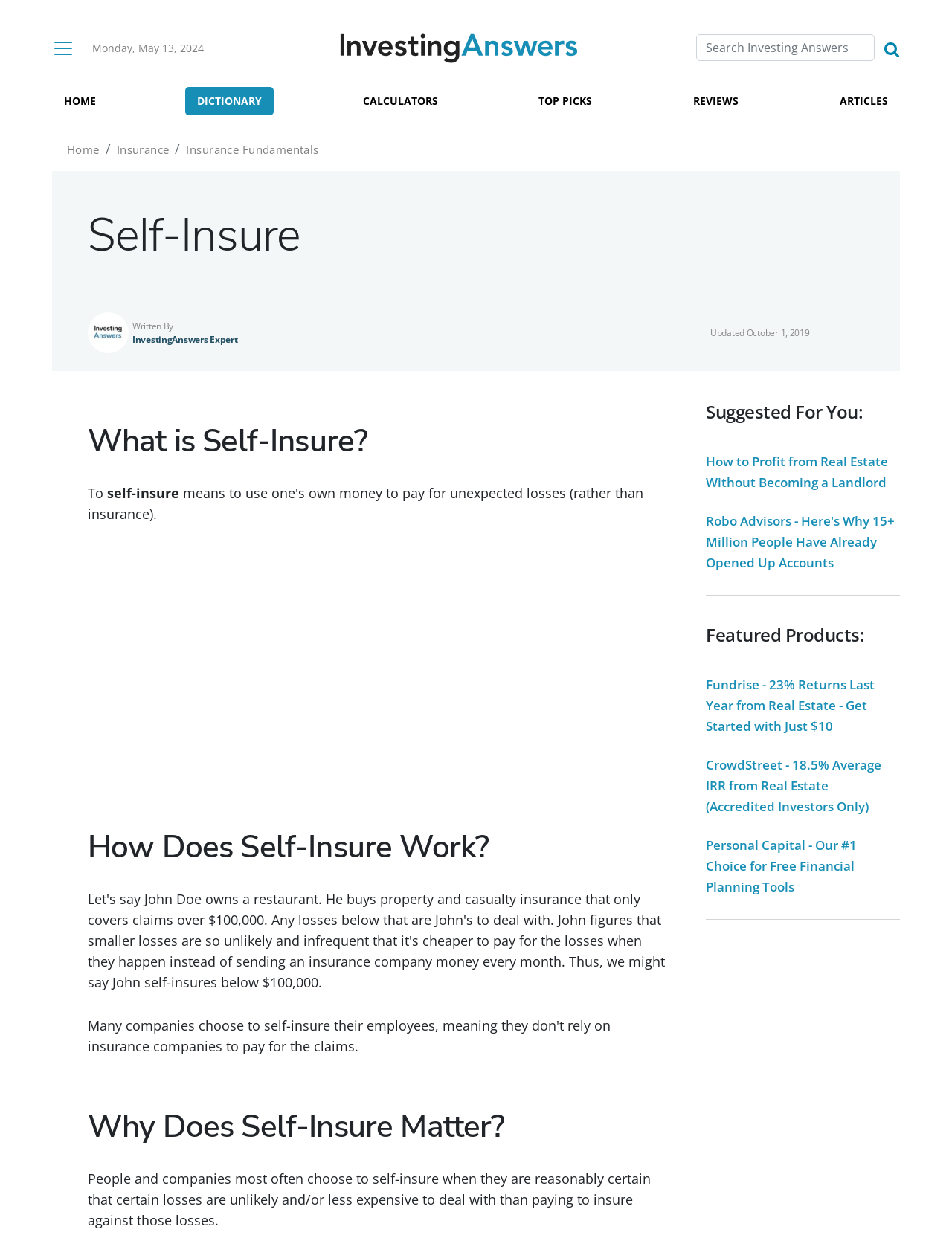Who is the author of the article?
Based on the image content, provide your answer in one word or a short phrase.

InvestingAnswers Expert